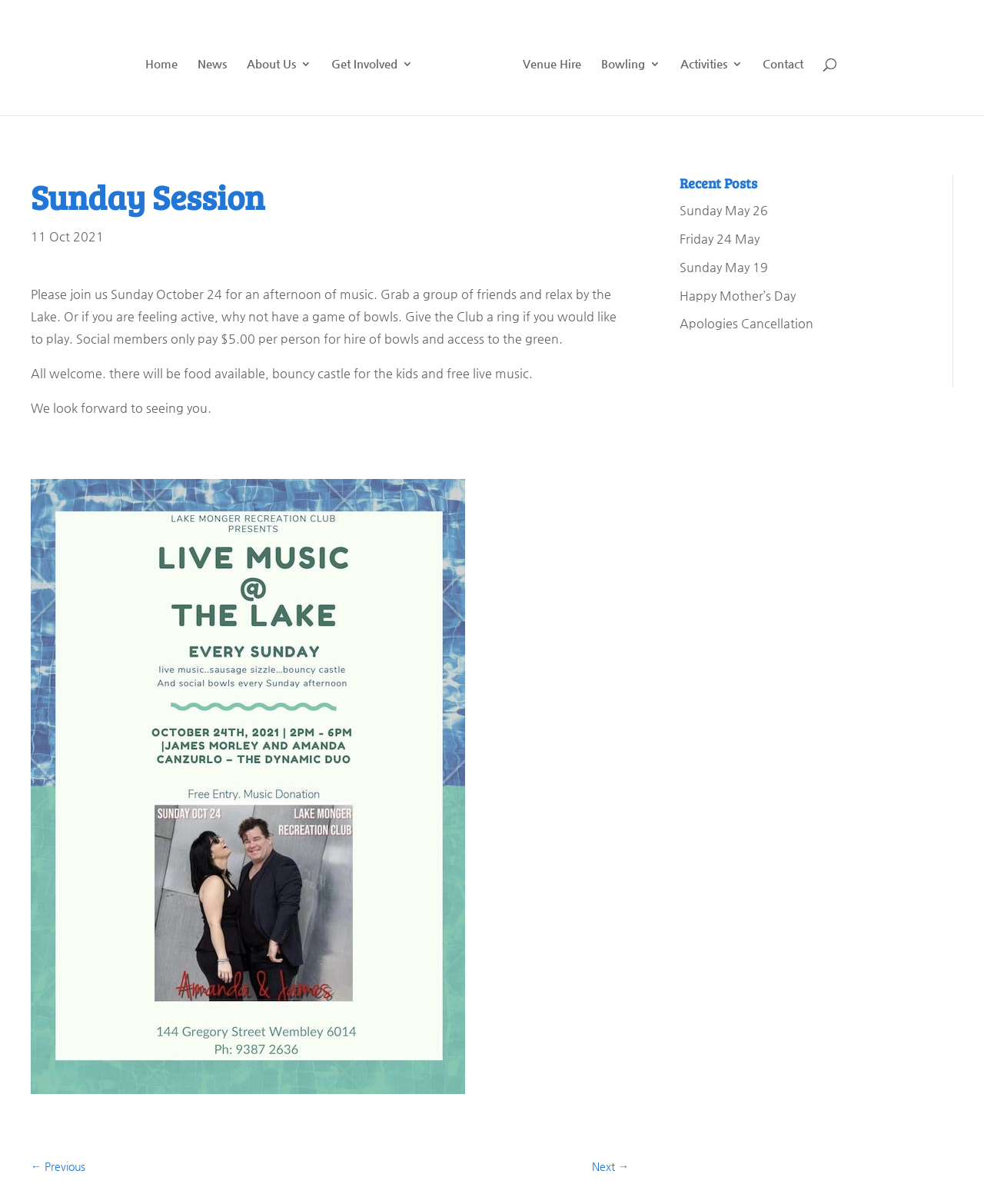How much do social members need to pay for bowling and green access?
Please provide a comprehensive answer based on the contents of the image.

As mentioned in the webpage content, social members only need to pay $5.00 per person for the hire of bowls and access to the green at the Sunday Session event.